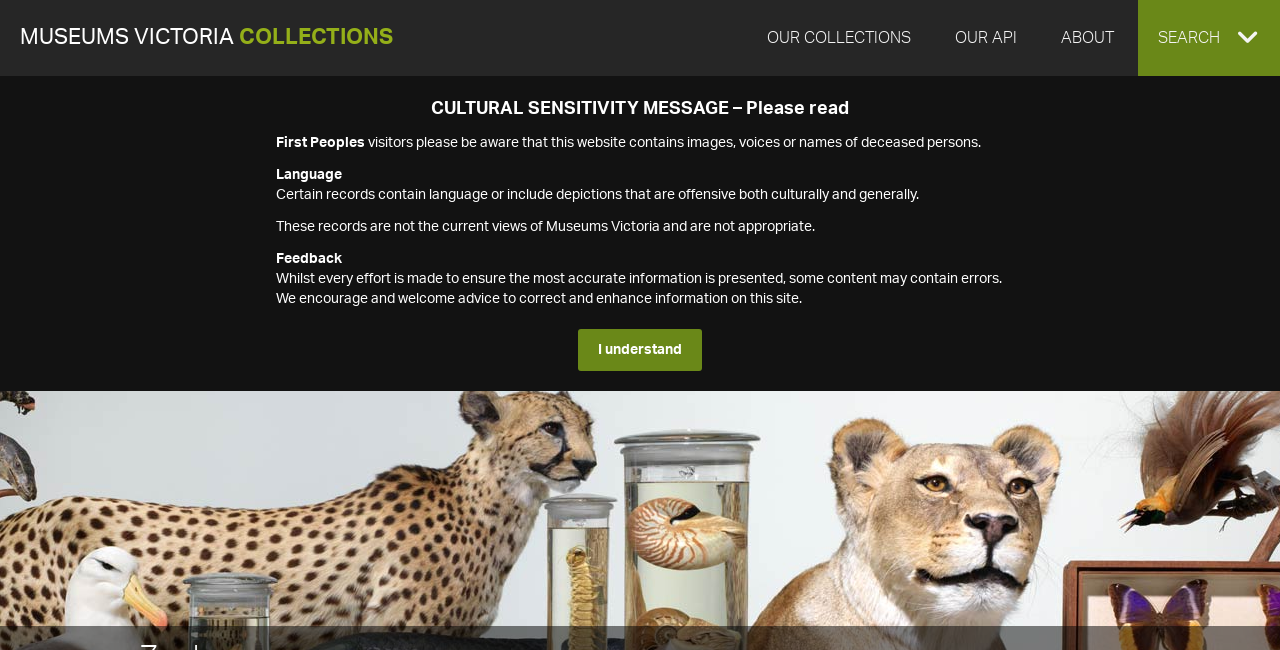What can users do if they find errors?
Could you answer the question in a detailed manner, providing as much information as possible?

I read the text under the 'Feedback' heading, which encourages users to provide advice to correct and enhance information on this site if they find errors.